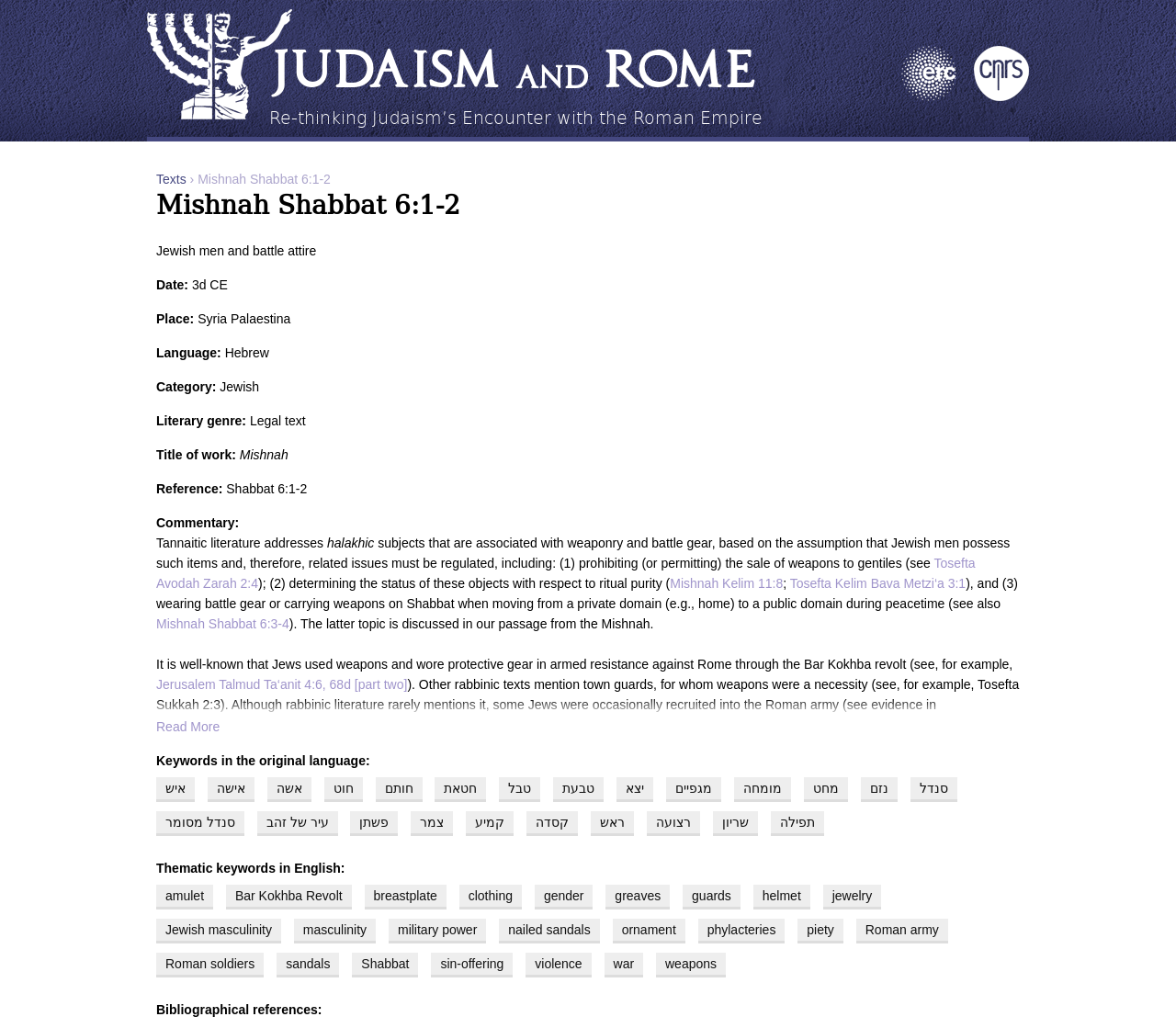Can you find and generate the webpage's heading?

Judaism and Rome